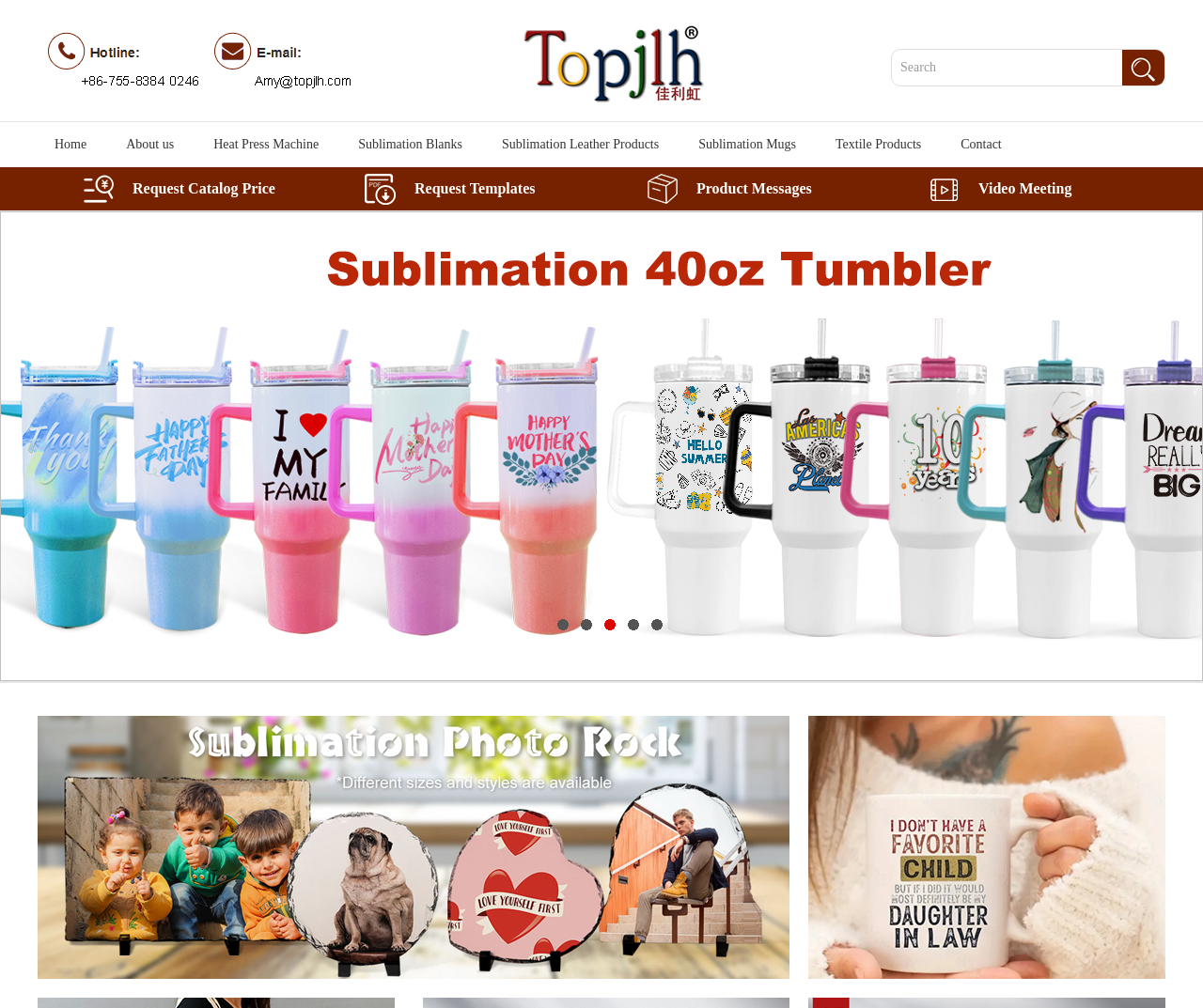Please analyze the image and give a detailed answer to the question:
How many links are in the top navigation menu?

The top navigation menu consists of links 'Home', 'About us', 'Heat Press Machine', 'Sublimation Blanks', 'Sublimation Leather Products', 'Sublimation Mugs', 'Textile Products', and 'Contact', totaling 8 links.